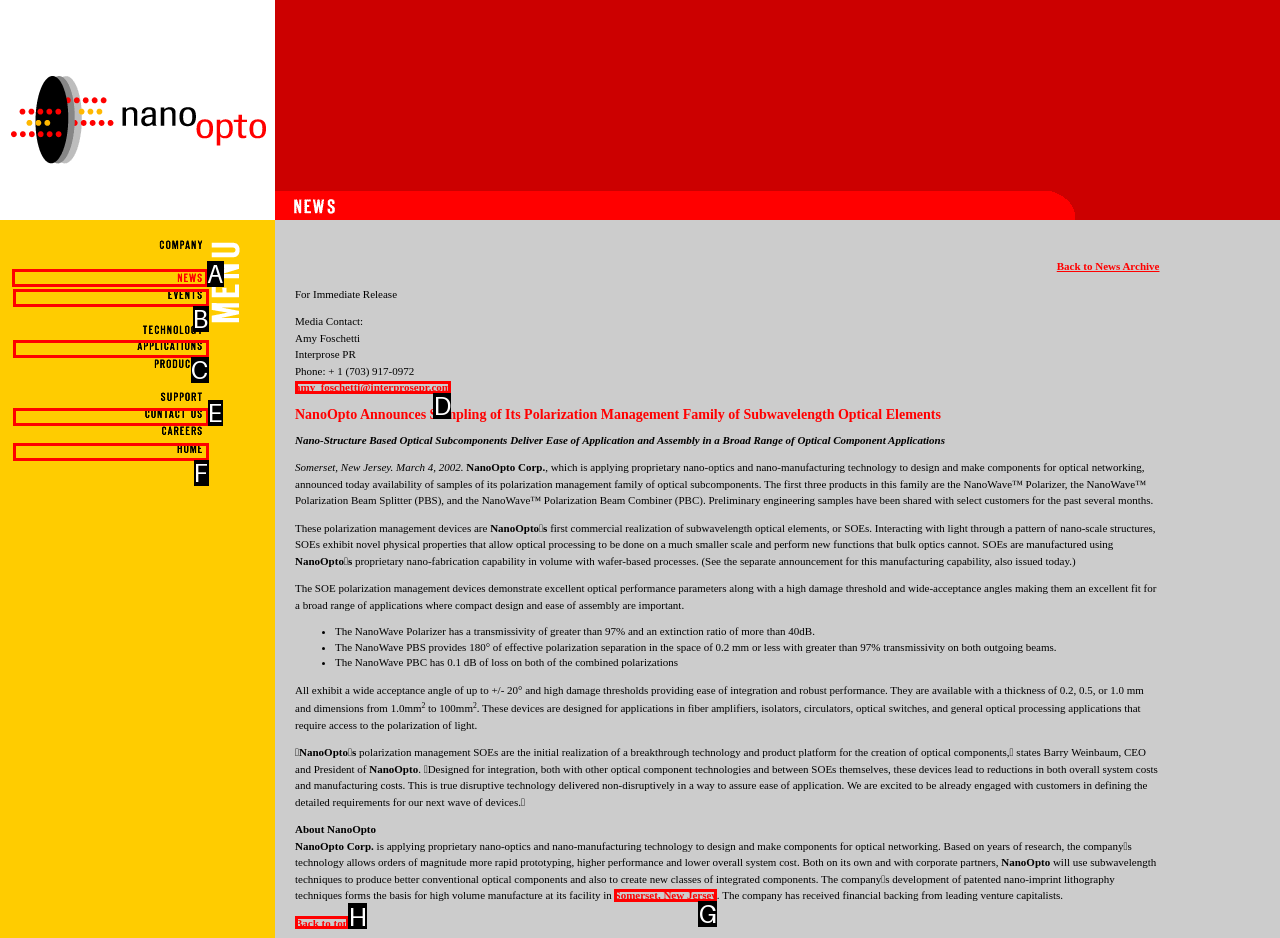Point out which HTML element you should click to fulfill the task: View the 'NEWS' image.
Provide the option's letter from the given choices.

A